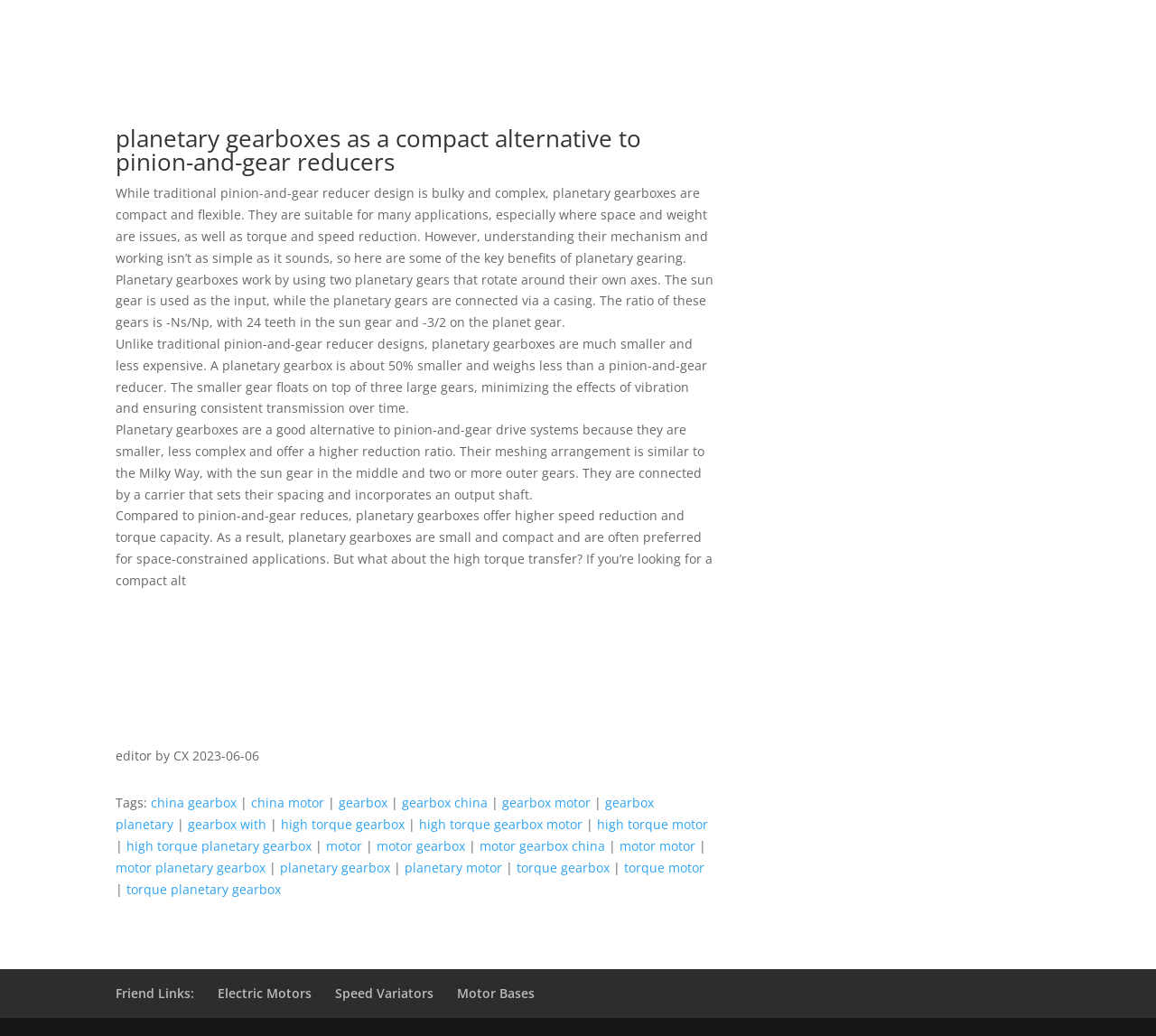Please provide the bounding box coordinates in the format (top-left x, top-left y, bottom-right x, bottom-right y). Remember, all values are floating point numbers between 0 and 1. What is the bounding box coordinate of the region described as: parent_node: Search for: value="Search"

None